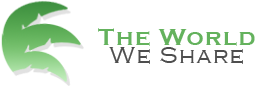Offer a detailed caption for the image presented.

The image features the logo of "The World We Share," a wildlife-focused magazine. The logo, characterized by a stylized depiction of green leaves or waves, symbolizes environmental awareness and the interconnectedness of nature. This logo serves as a guiding emblem for the magazine’s mission to educate and inform readers about wildlife, ecosystems, and conservation efforts.